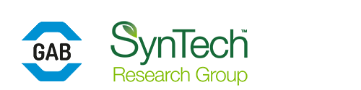What event is the SynTech Research Group associated with?
Offer a detailed and exhaustive answer to the question.

The SynTech Research Group's mission to advance plant biostimulants and sustainable agricultural practices aligns with their role in initiatives such as the Farm to Fork Europe event.